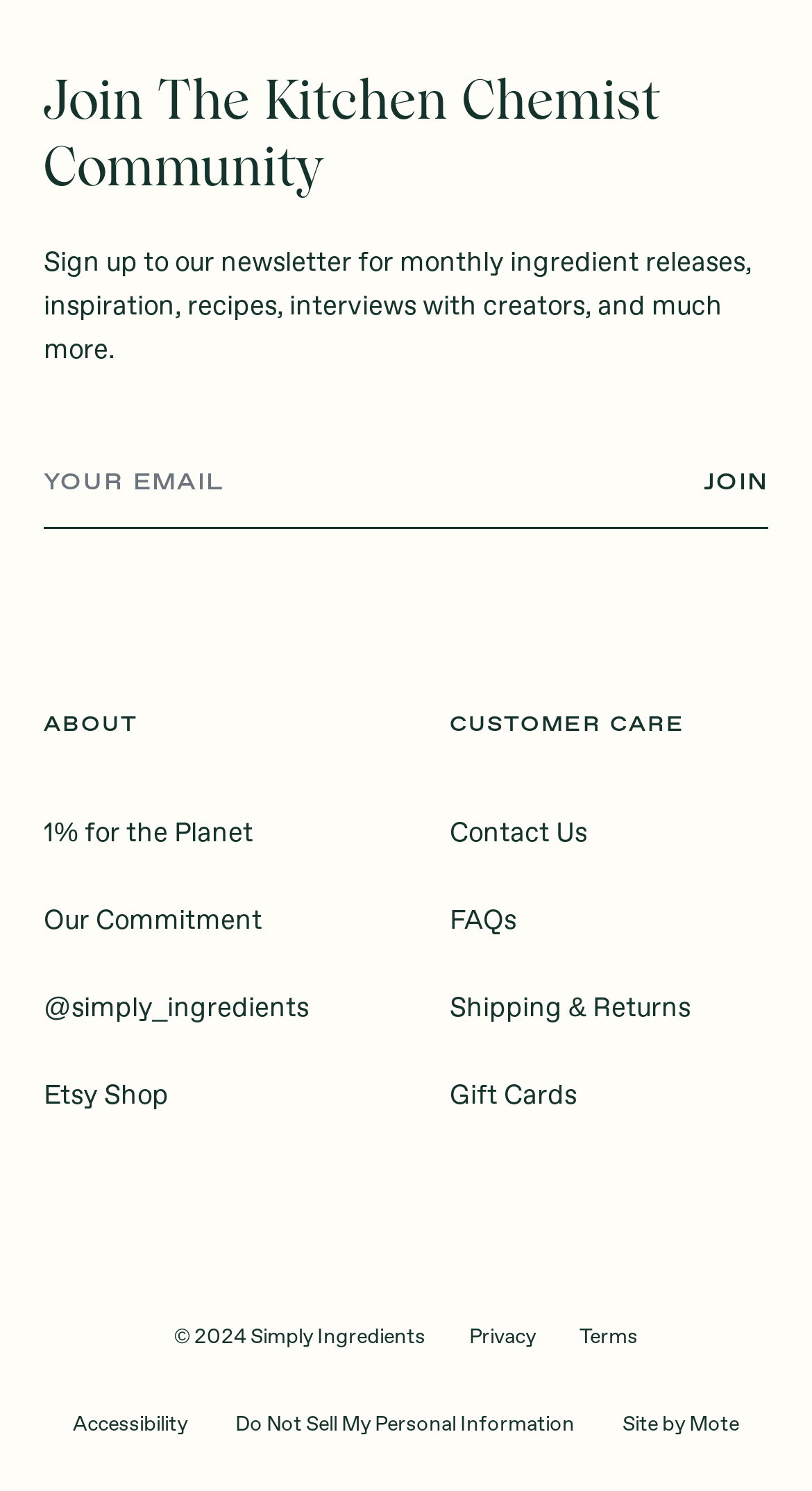What is the purpose of the 'JOIN' button?
Look at the screenshot and provide an in-depth answer.

The 'JOIN' button is located next to a textbox labeled 'Email' and a static text 'Sign up to our newsletter for monthly ingredient releases, inspiration, recipes, interviews with creators, and much more.' This suggests that the purpose of the 'JOIN' button is to sign up for the newsletter by providing an email address.